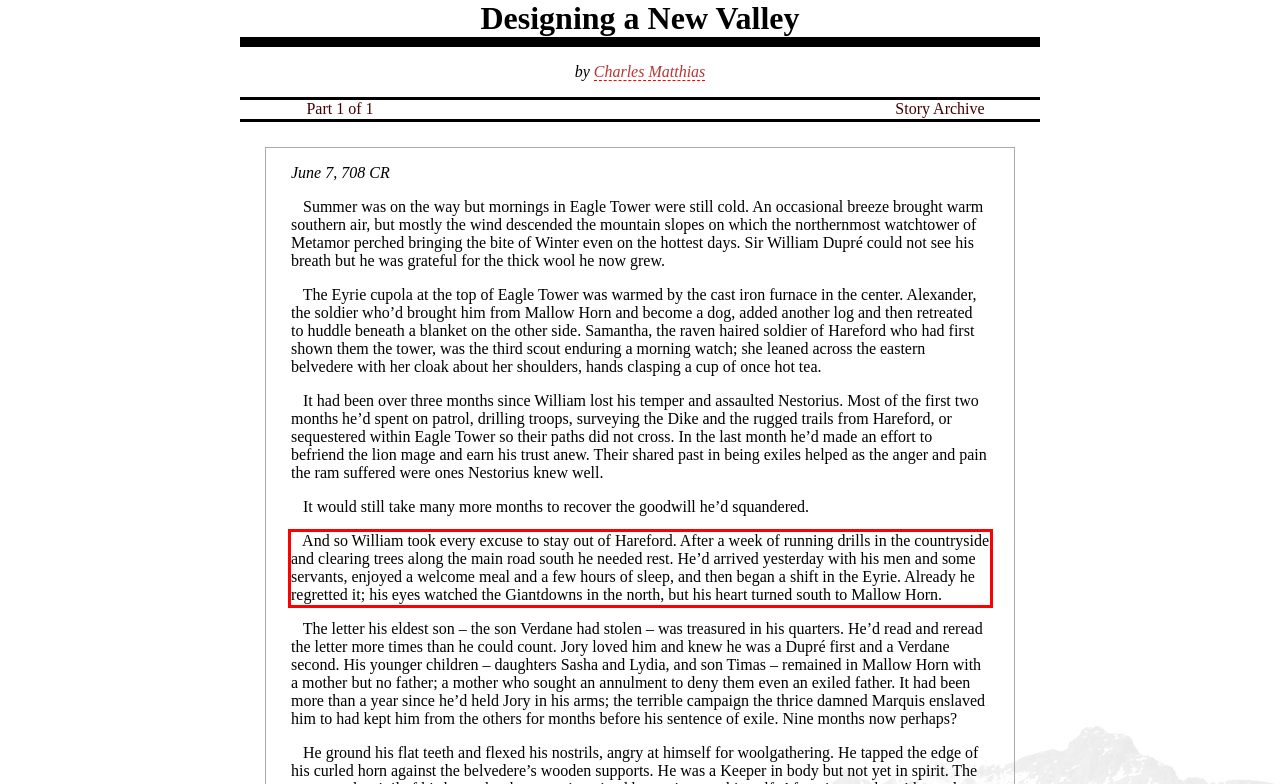Please take the screenshot of the webpage, find the red bounding box, and generate the text content that is within this red bounding box.

And so William took every excuse to stay out of Hareford. After a week of running drills in the countryside and clearing trees along the main road south he needed rest. He’d arrived yesterday with his men and some servants, enjoyed a welcome meal and a few hours of sleep, and then began a shift in the Eyrie. Already he regretted it; his eyes watched the Giantdowns in the north, but his heart turned south to Mallow Horn.